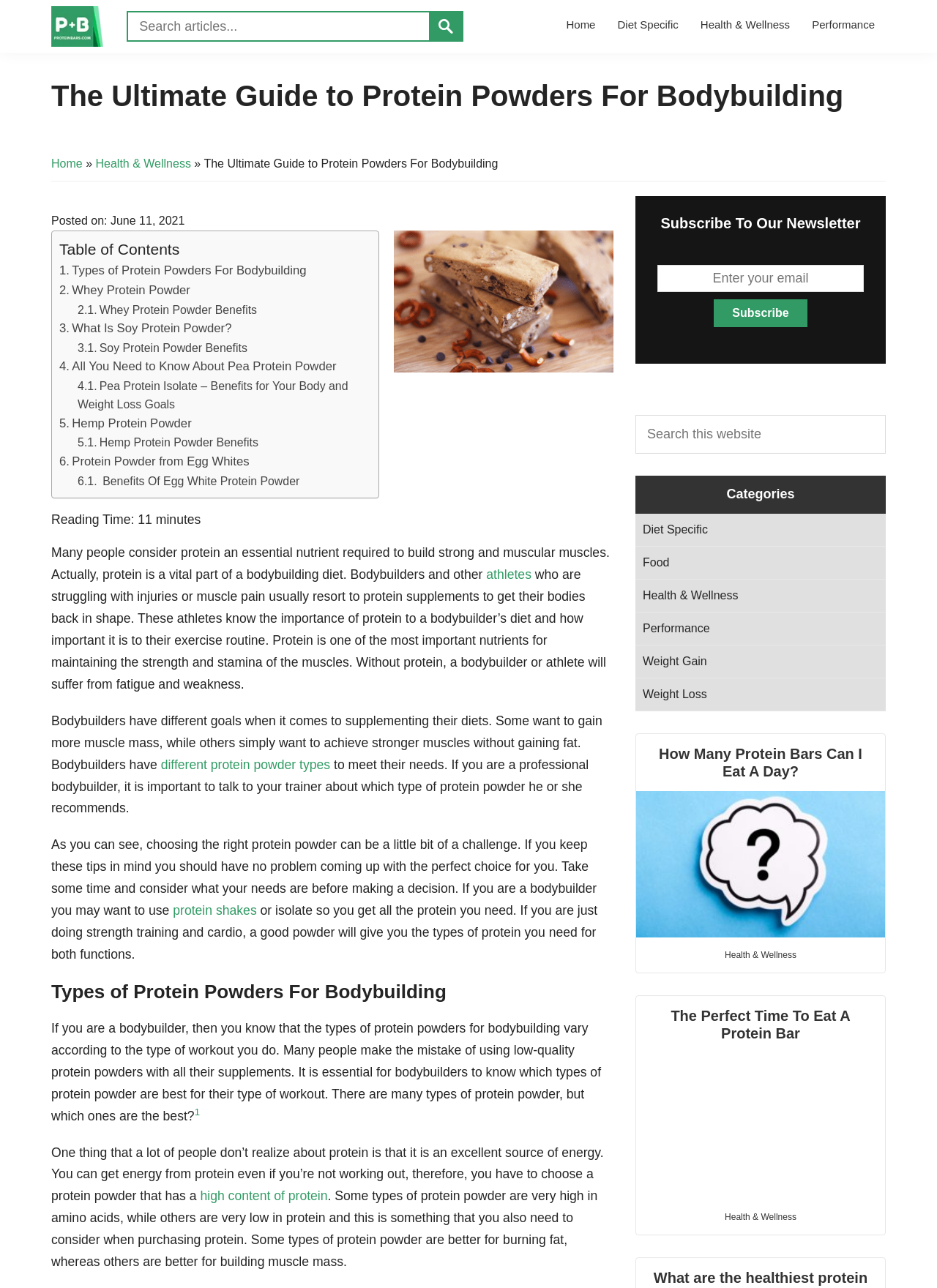Kindly provide the bounding box coordinates of the section you need to click on to fulfill the given instruction: "Check the 'Health & Wellness' category".

[0.647, 0.008, 0.736, 0.03]